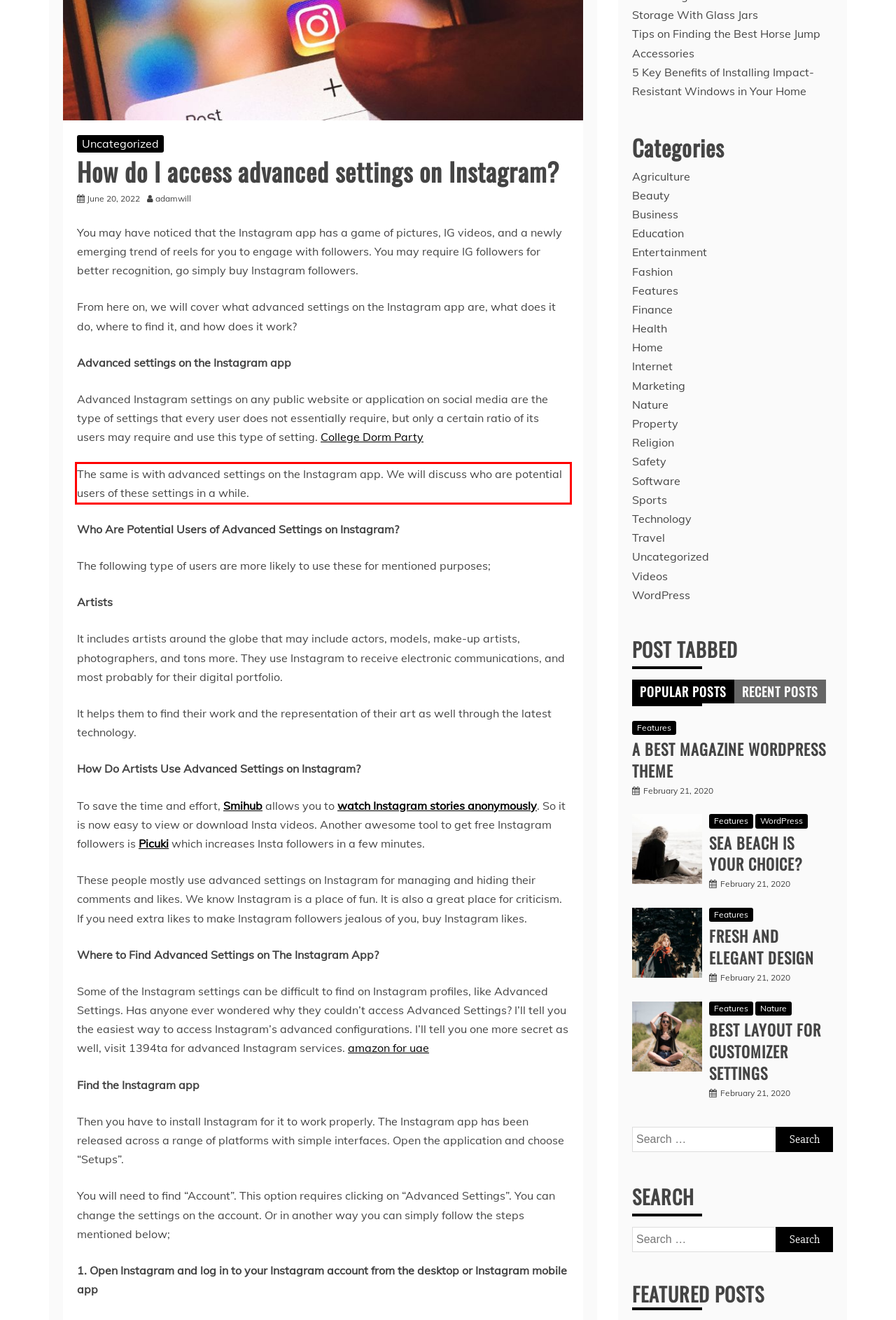You are given a screenshot of a webpage with a UI element highlighted by a red bounding box. Please perform OCR on the text content within this red bounding box.

The same is with advanced settings on the Instagram app. We will discuss who are potential users of these settings in a while.